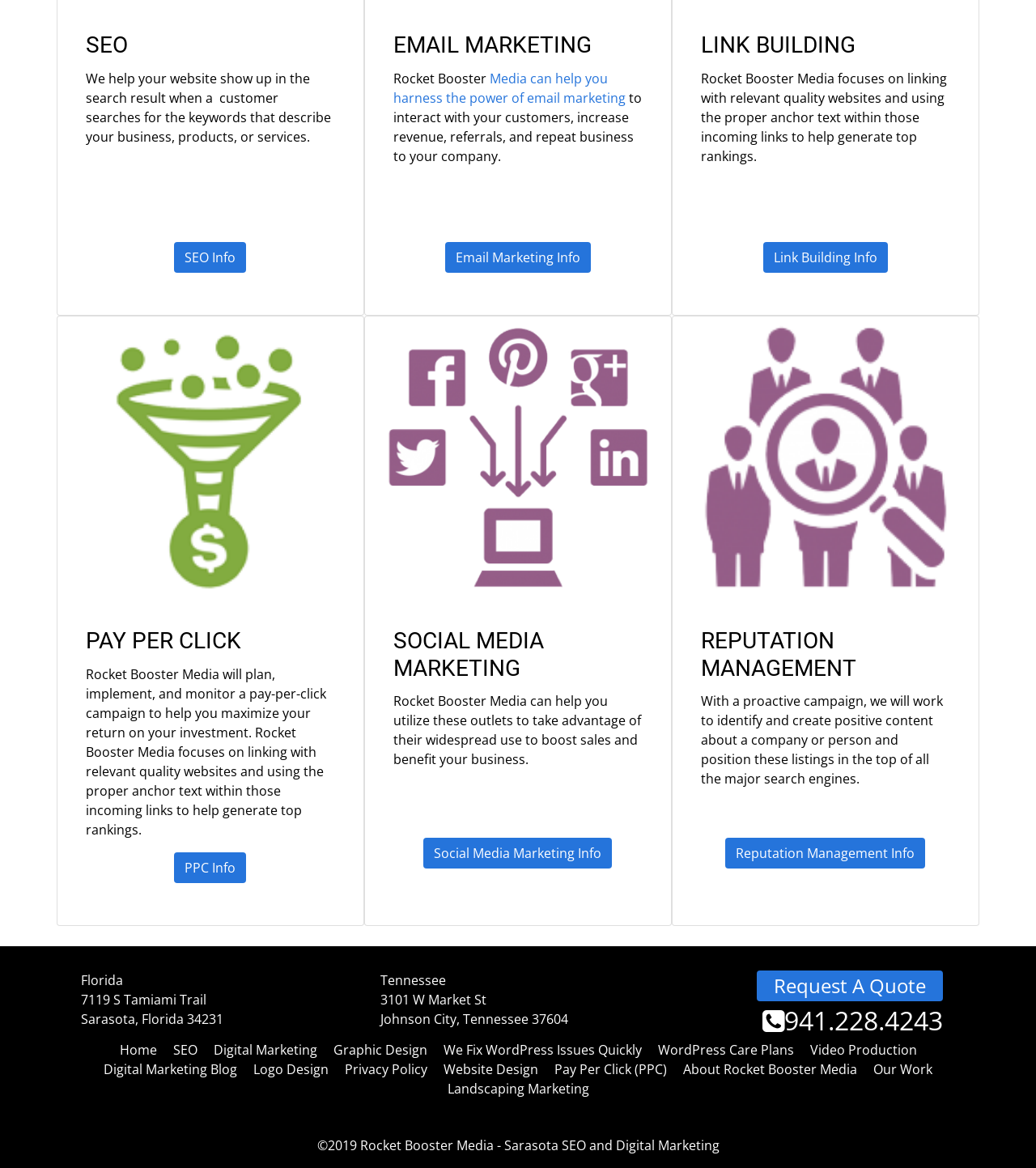Find the bounding box of the element with the following description: "WordPress Care Plans". The coordinates must be four float numbers between 0 and 1, formatted as [left, top, right, bottom].

[0.635, 0.891, 0.766, 0.906]